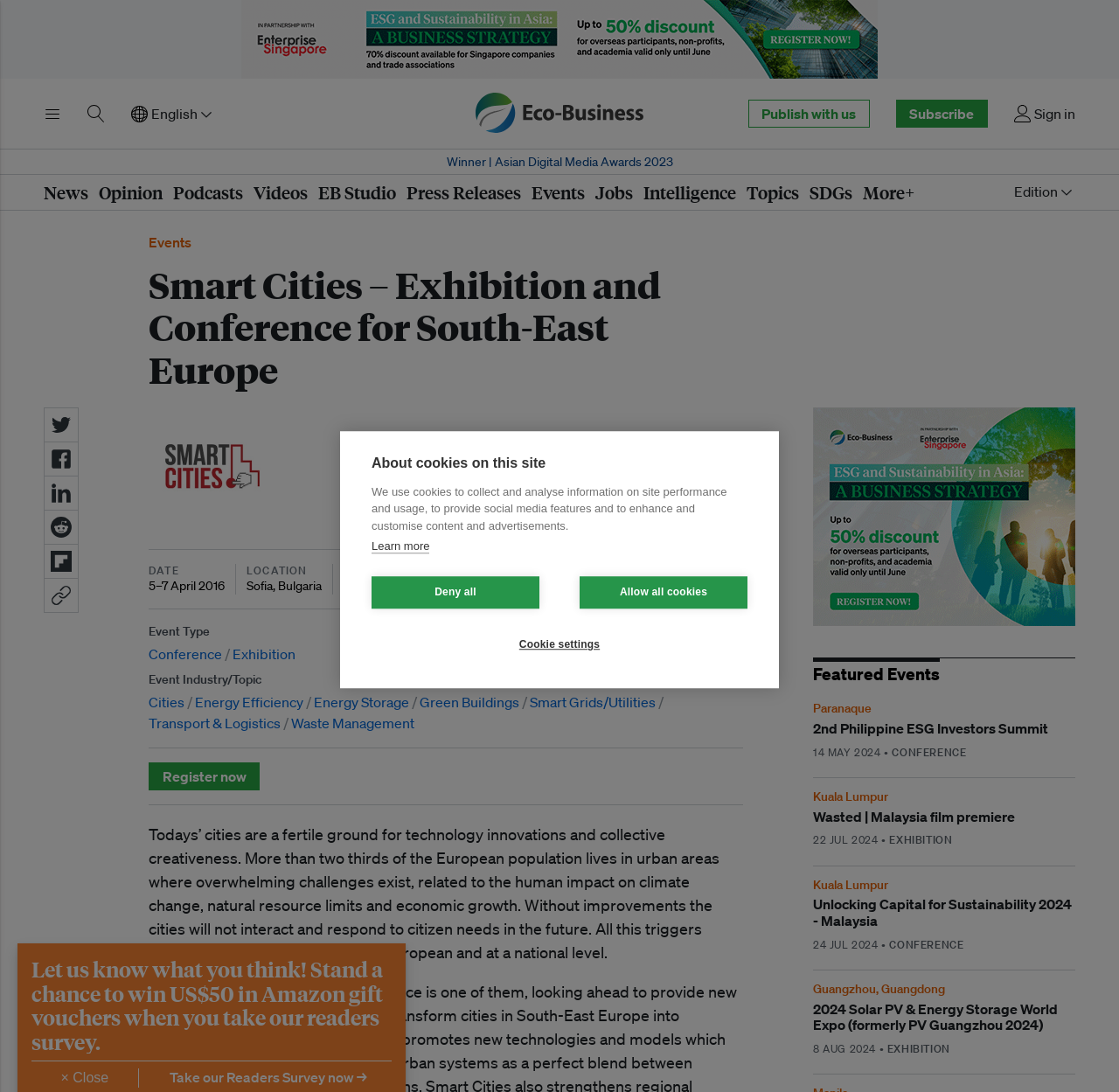What is the event type of Smart Cities?
Please provide a full and detailed response to the question.

The event type of Smart Cities can be found in the 'Event Type' section, which lists 'Conference/' and 'Exhibition' as the event types.